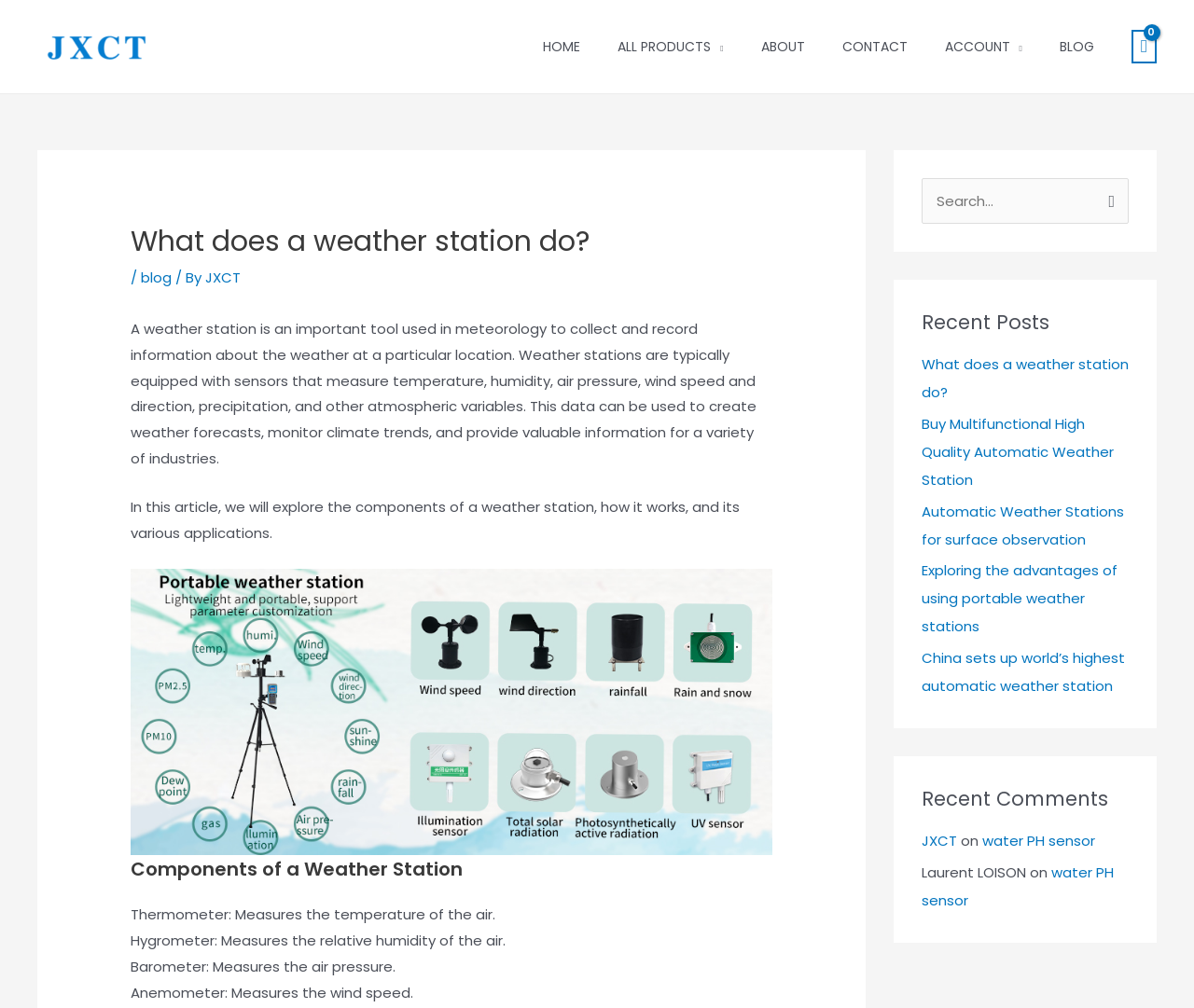What is the main topic of this webpage?
Using the image, provide a concise answer in one word or a short phrase.

Weather station